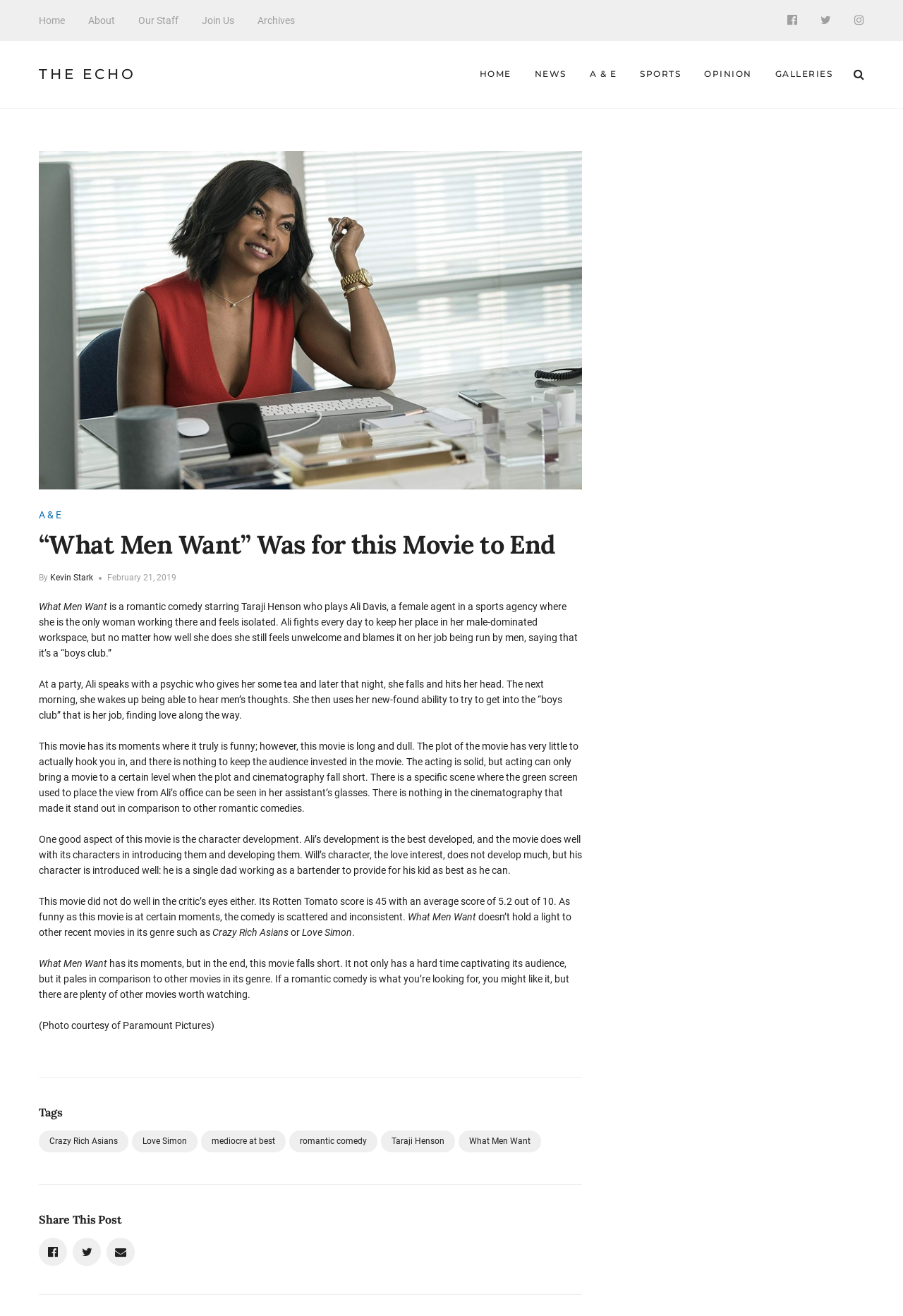What is the Rotten Tomato score of the movie?
Provide a well-explained and detailed answer to the question.

The article mentions the Rotten Tomato score of the movie, stating that it has a score of 45 with an average score of 5.2 out of 10.